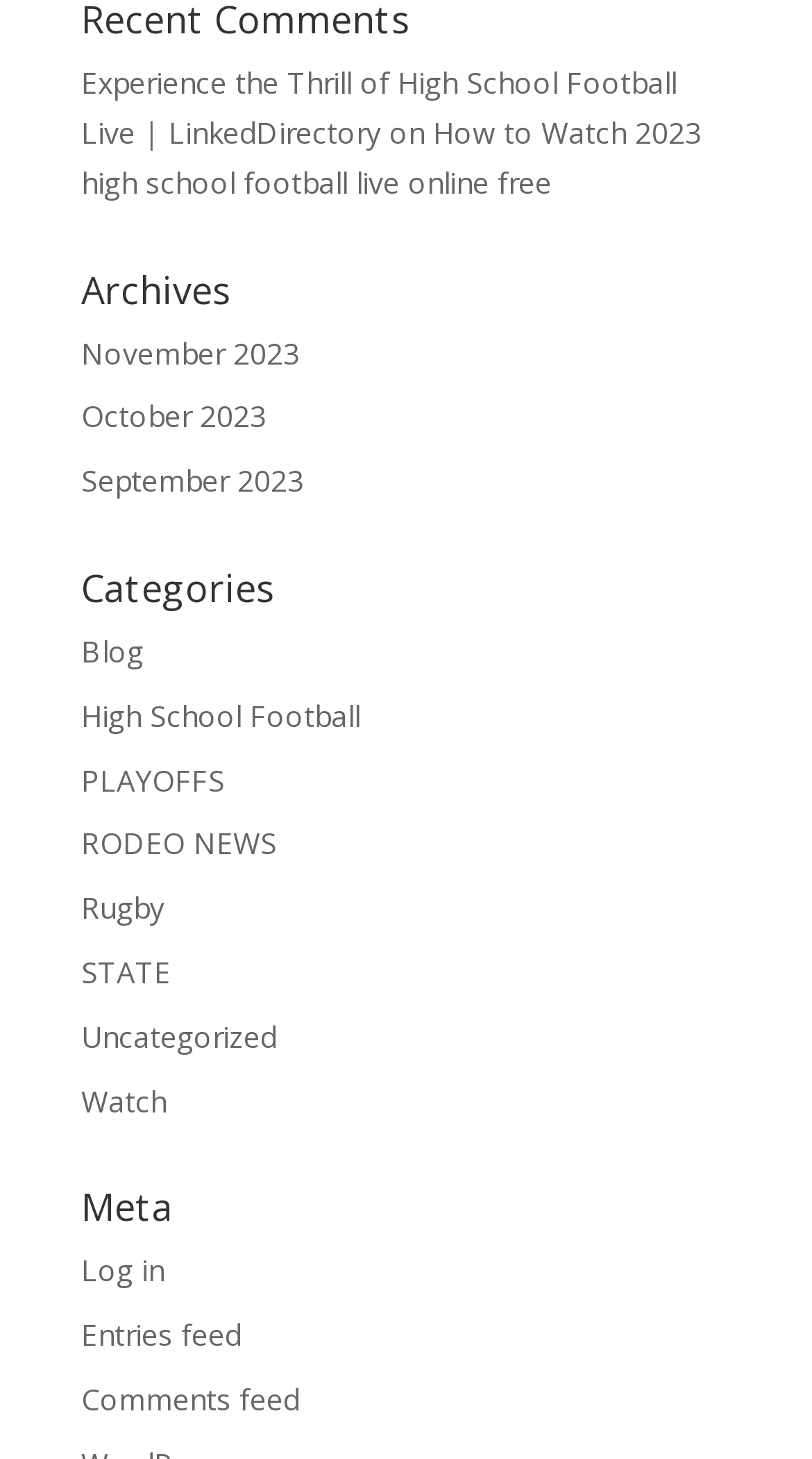Determine the bounding box coordinates of the clickable region to follow the instruction: "Explore the rugby category".

[0.1, 0.609, 0.203, 0.636]